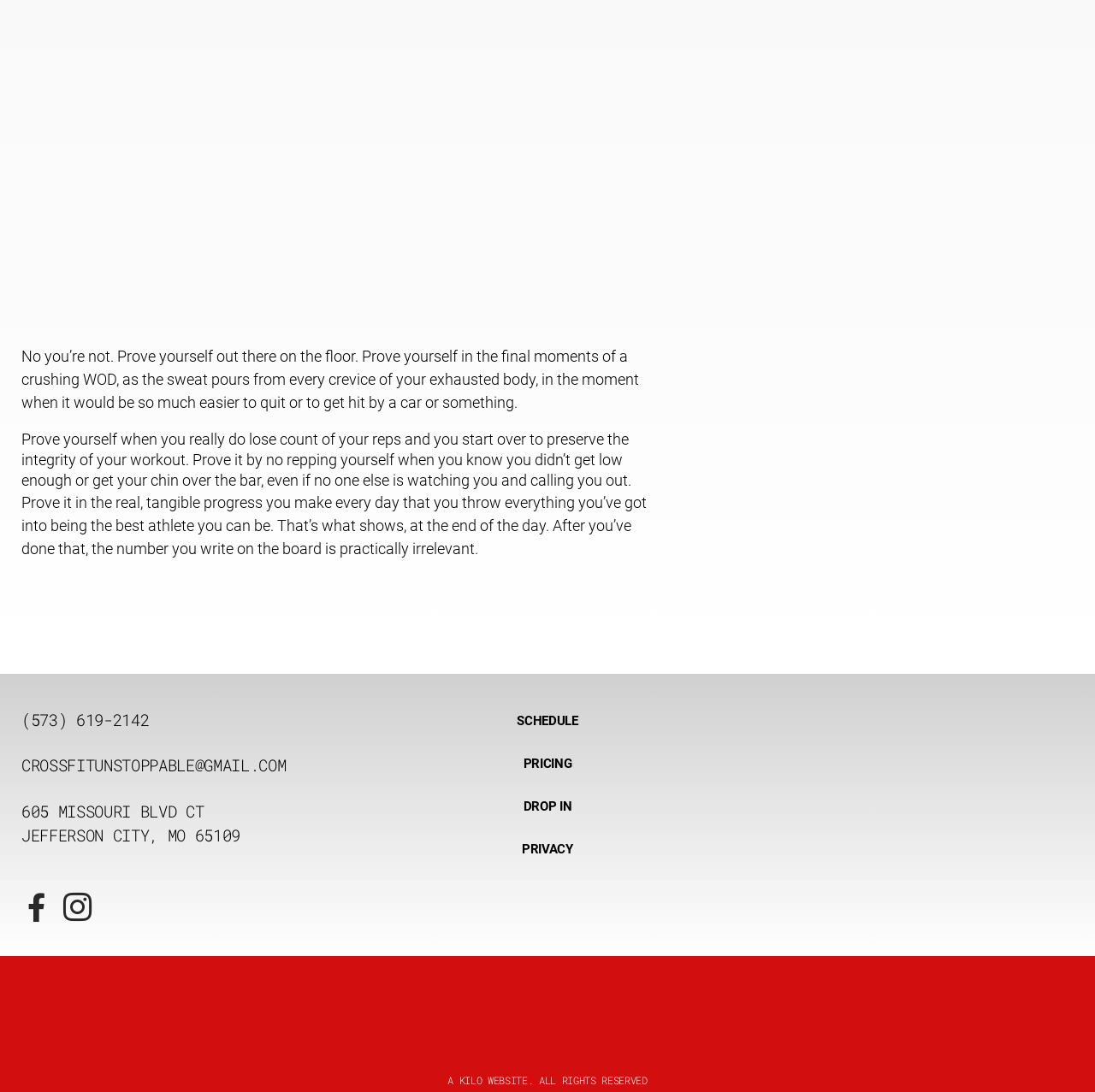Locate the bounding box coordinates of the clickable part needed for the task: "Click the 'CROSSFITUNSTOPPABLE@GMAIL.COM' email link".

[0.02, 0.69, 0.329, 0.712]